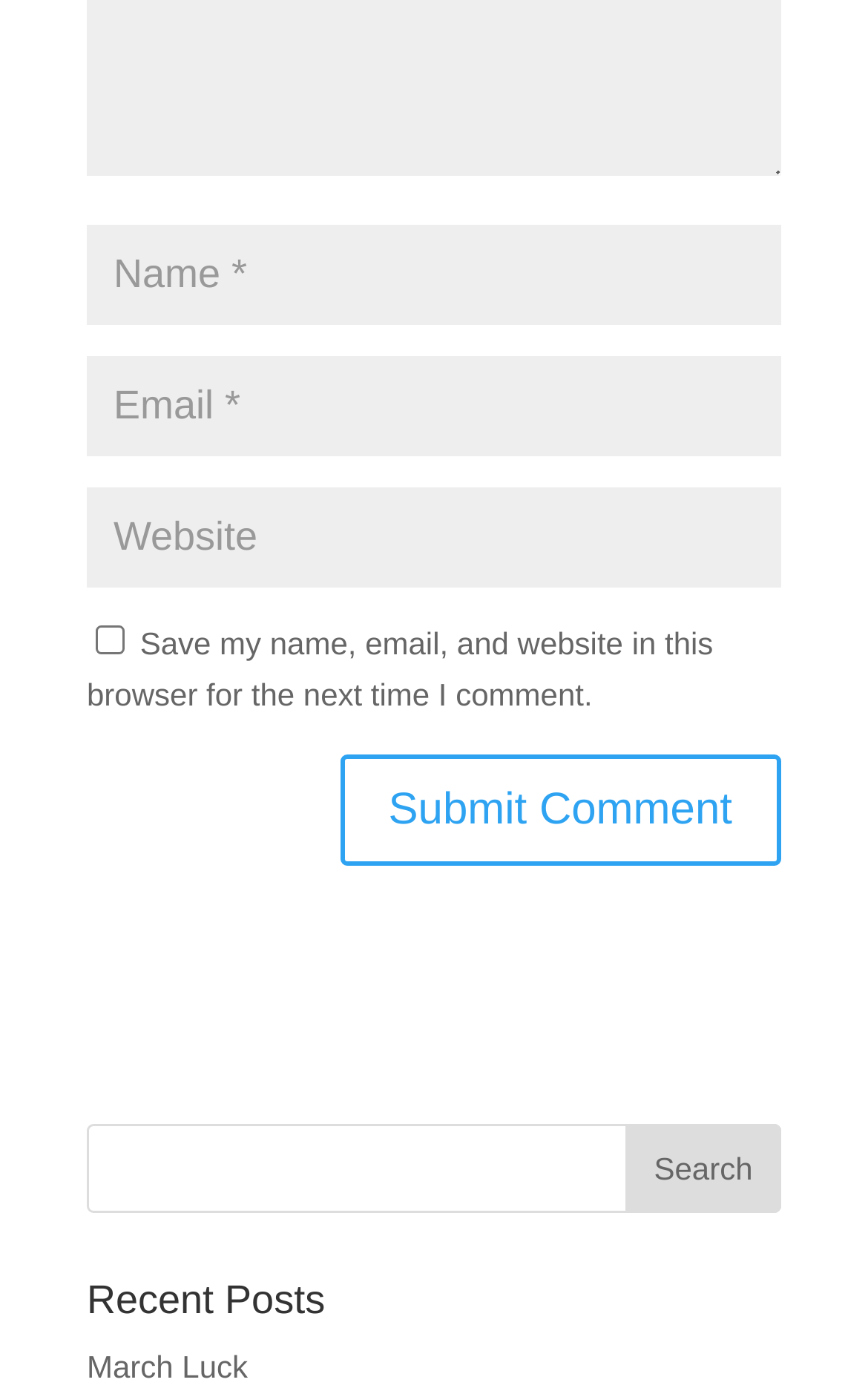Identify the bounding box coordinates of the clickable region necessary to fulfill the following instruction: "Submit a comment". The bounding box coordinates should be four float numbers between 0 and 1, i.e., [left, top, right, bottom].

[0.391, 0.543, 0.9, 0.623]